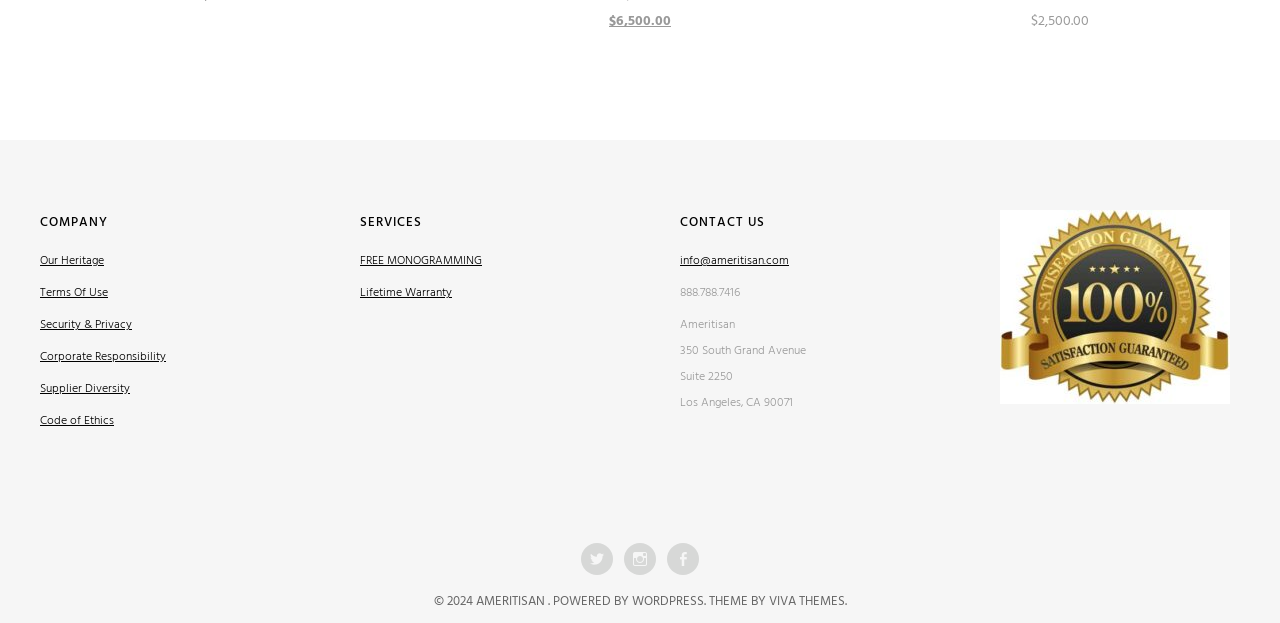Please locate the bounding box coordinates of the region I need to click to follow this instruction: "Visit 'VIVA THEMES'".

[0.6, 0.948, 0.66, 0.982]